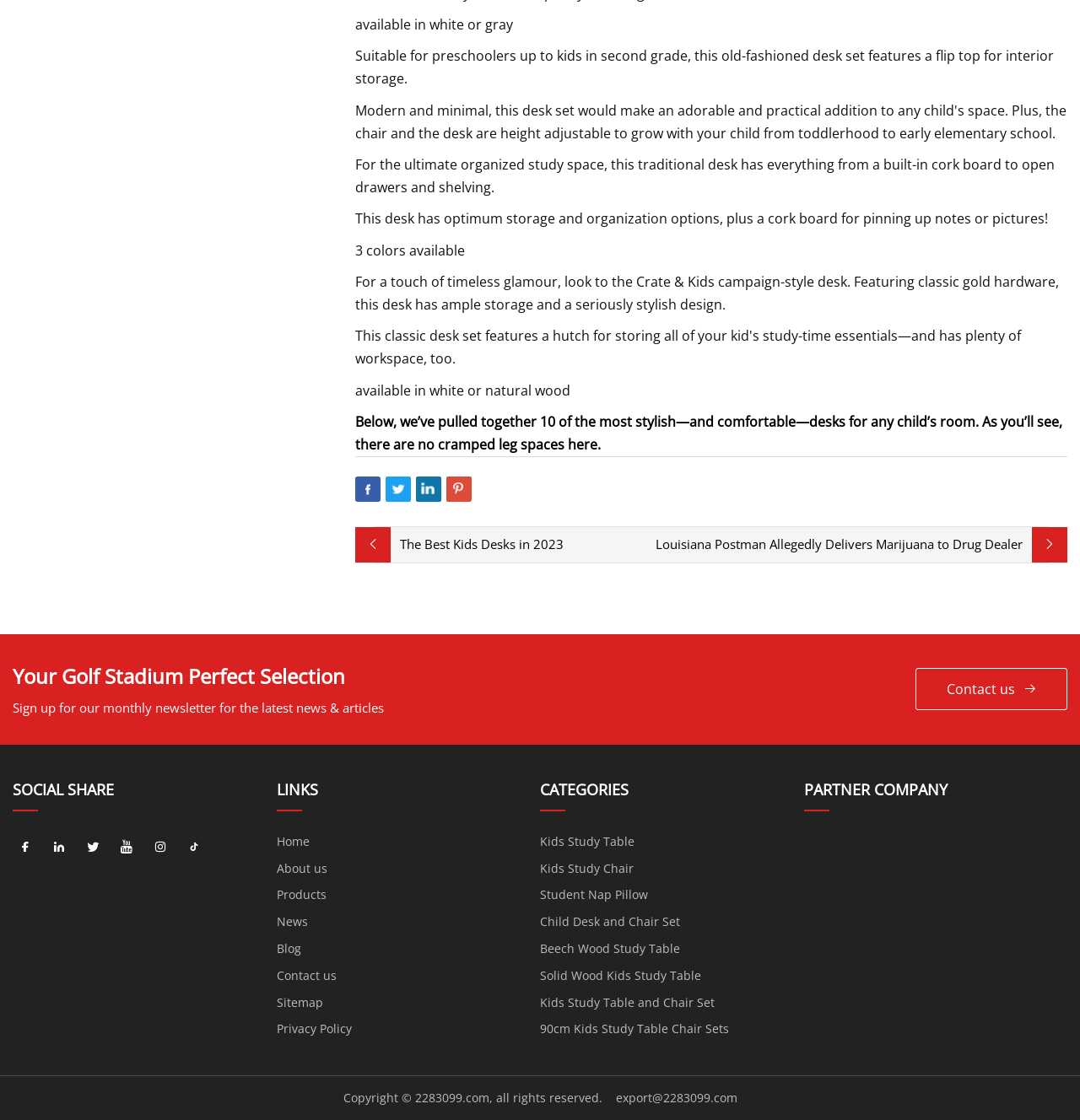Given the element description "Holme's Bible College" in the screenshot, predict the bounding box coordinates of that UI element.

None